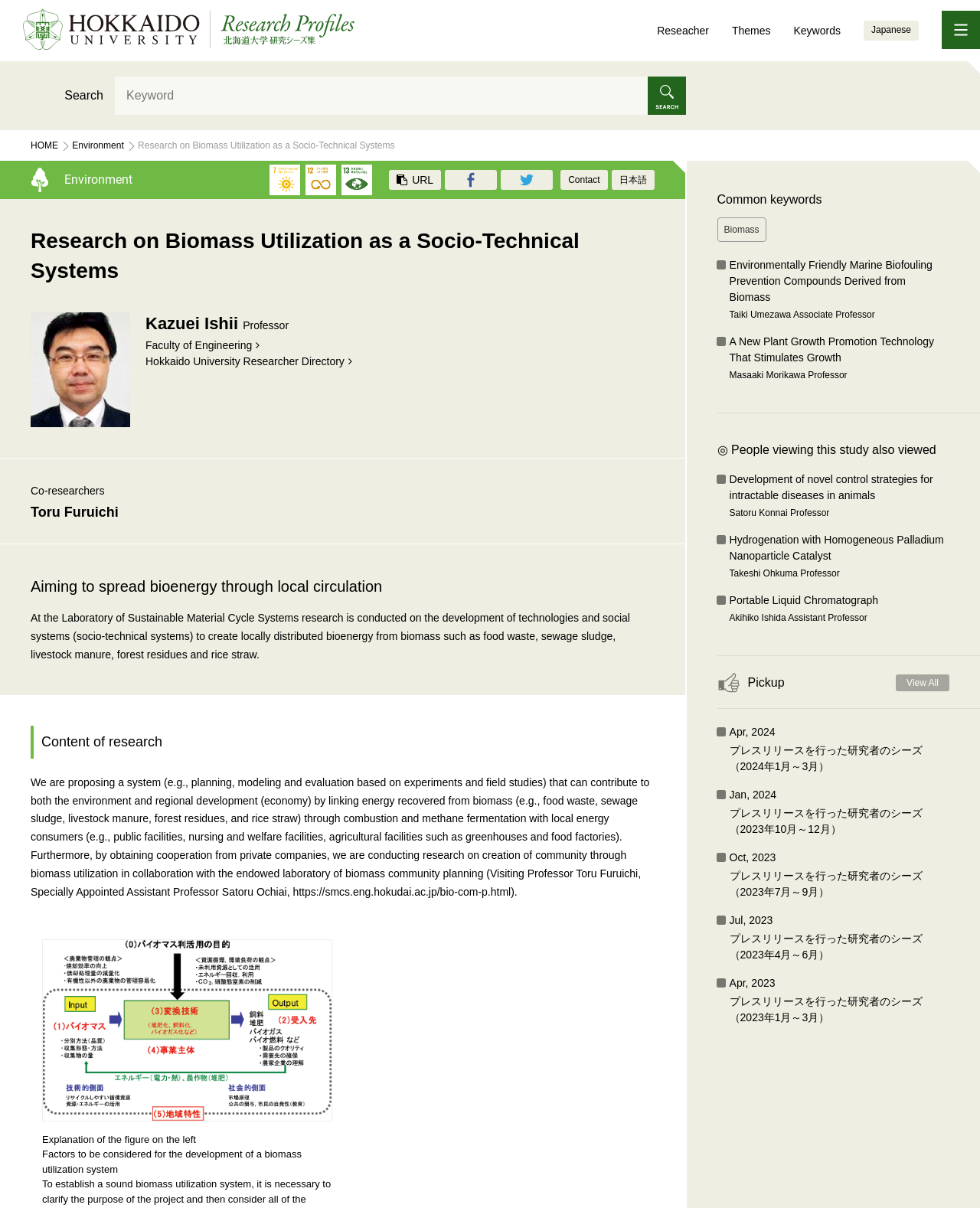Locate the bounding box of the UI element based on this description: "View All". Provide four float numbers between 0 and 1 as [left, top, right, bottom].

[0.914, 0.558, 0.969, 0.572]